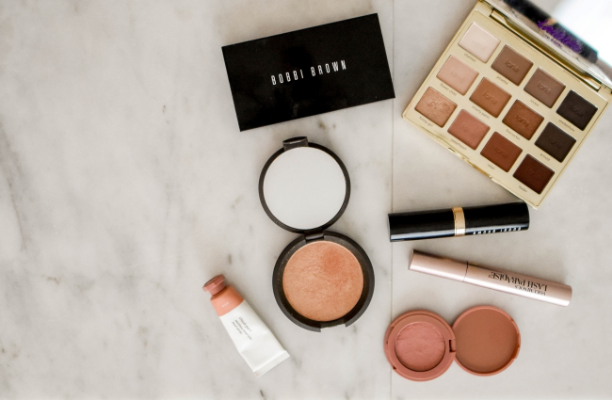Give a one-word or one-phrase response to the question:
What is the color of the circular blush compact?

Peachy hue